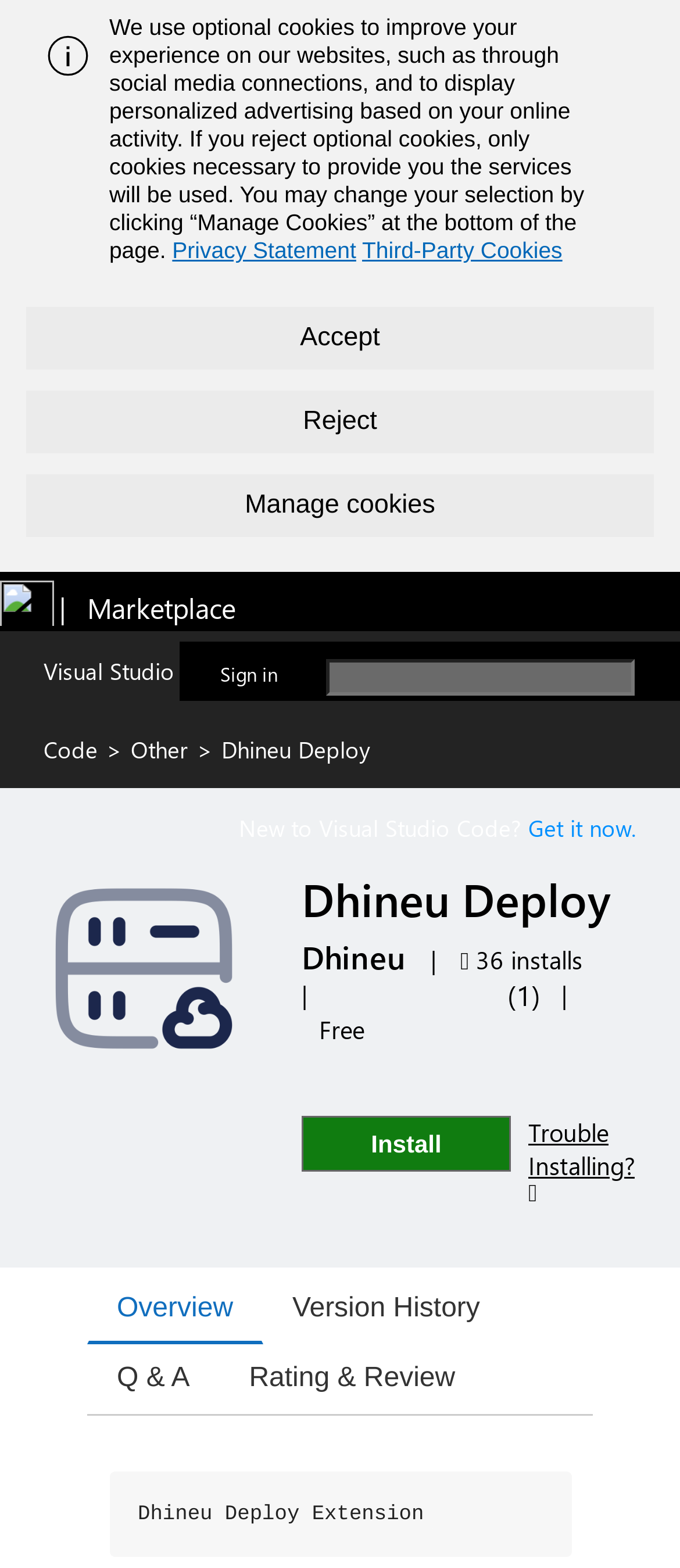Extract the bounding box coordinates of the UI element described by: "Privacy Statement". The coordinates should include four float numbers ranging from 0 to 1, e.g., [left, top, right, bottom].

[0.253, 0.151, 0.524, 0.168]